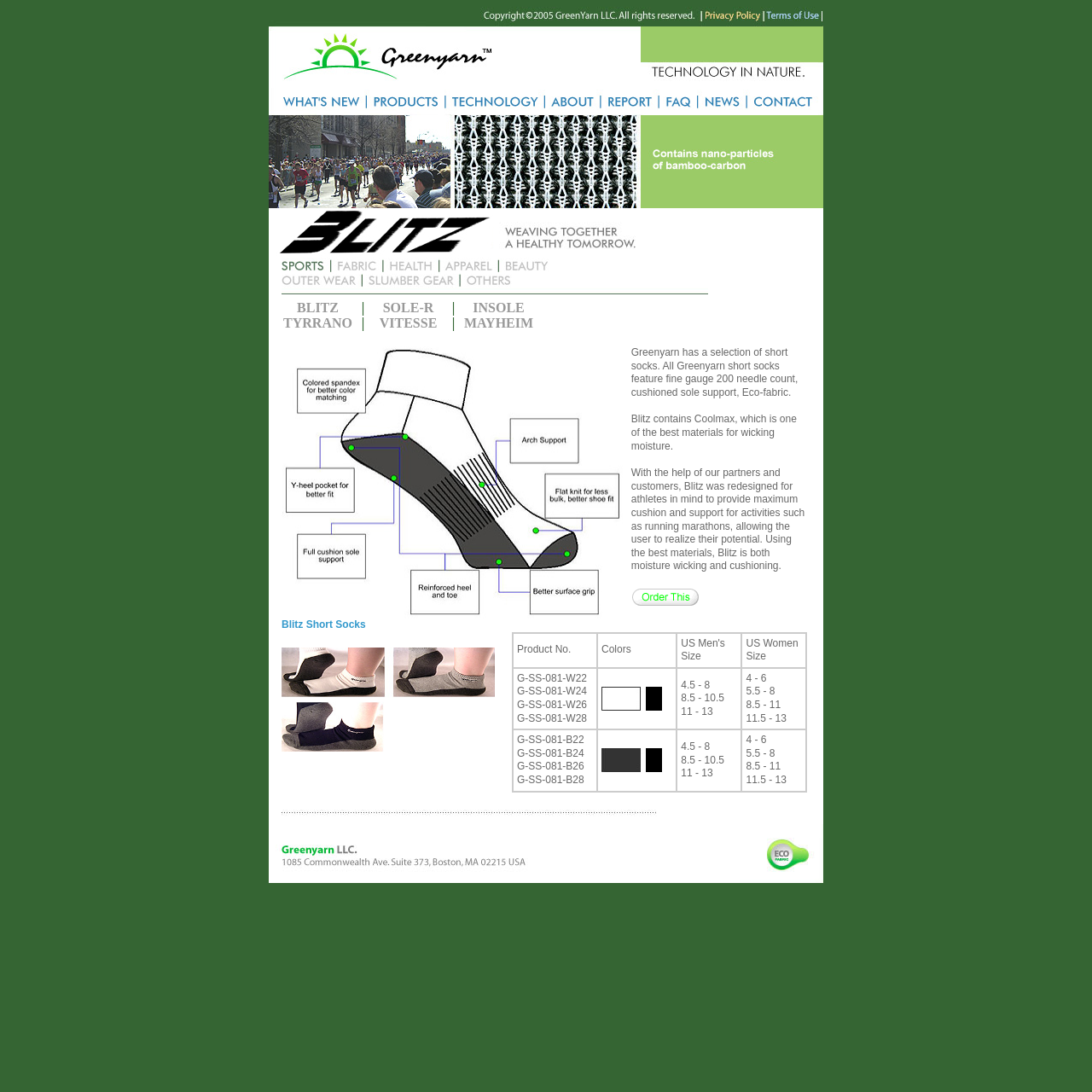Please identify the bounding box coordinates of the clickable area that will allow you to execute the instruction: "view the image at the bottom right".

[0.587, 0.105, 0.754, 0.191]